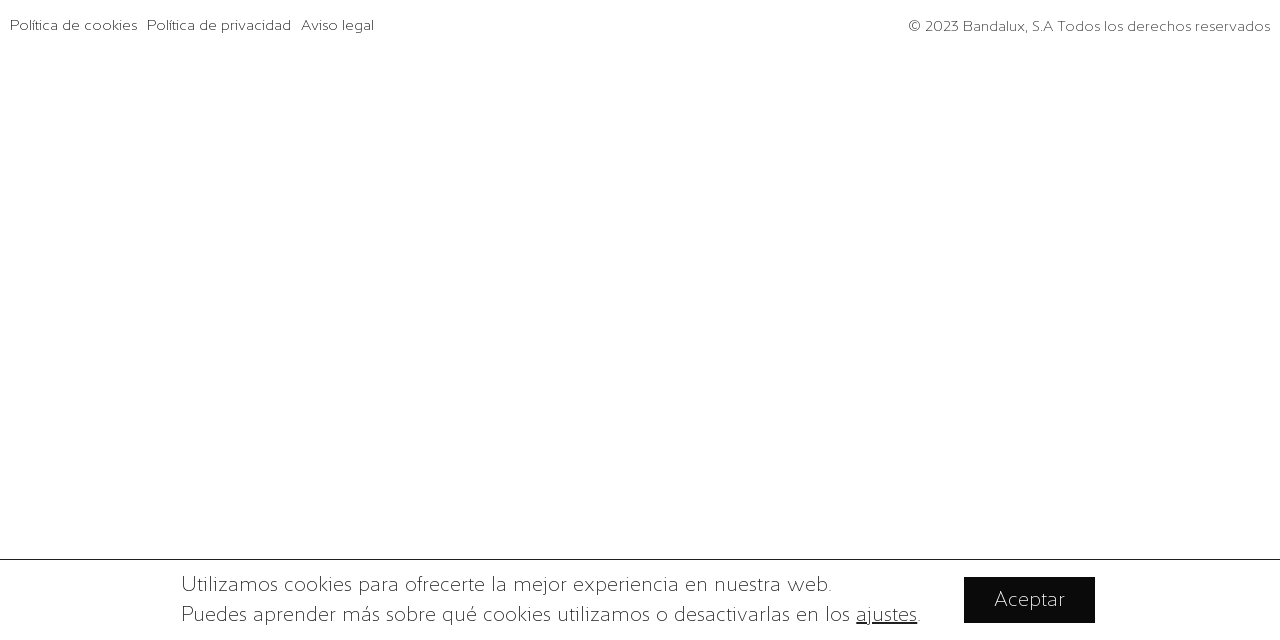Find the bounding box of the UI element described as: "Política de privacidad". The bounding box coordinates should be given as four float values between 0 and 1, i.e., [left, top, right, bottom].

[0.115, 0.005, 0.227, 0.077]